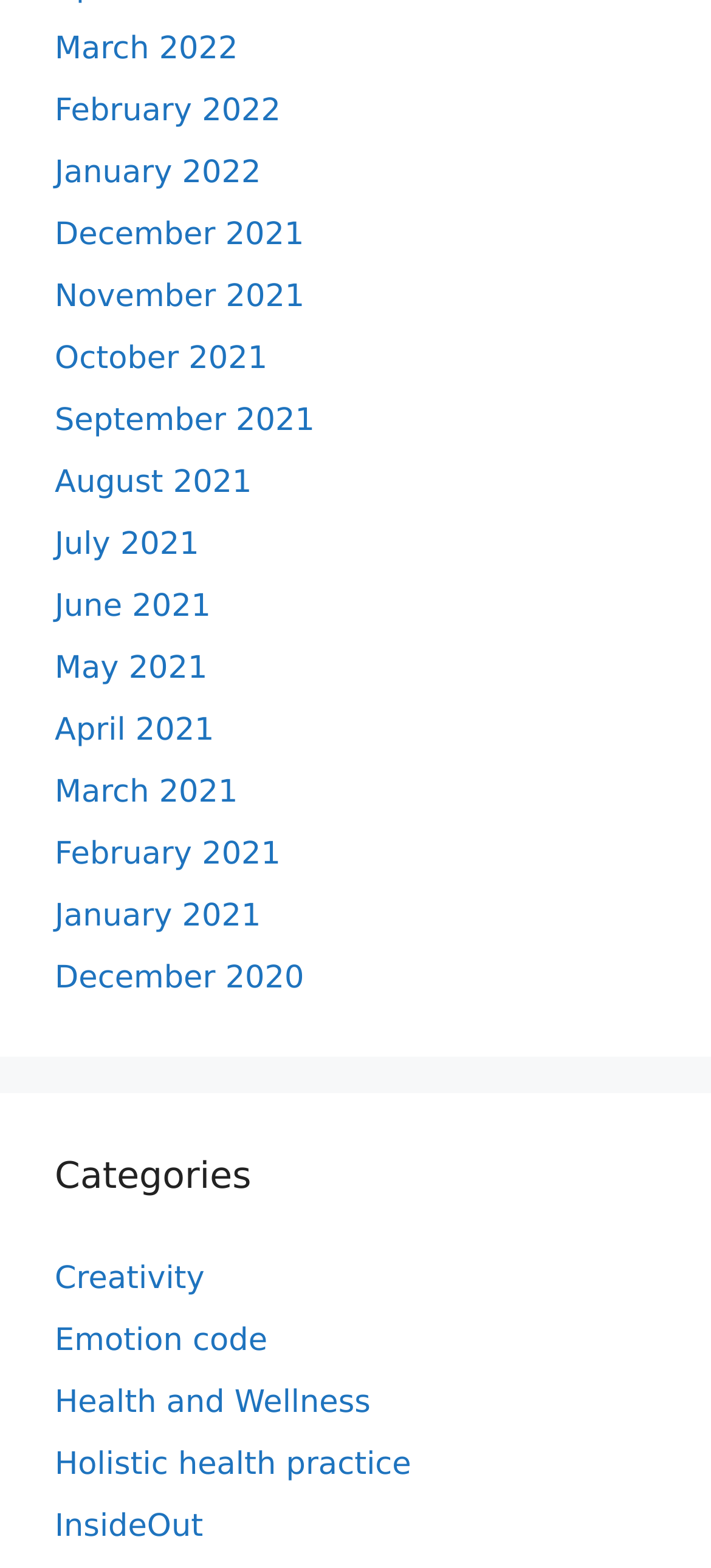Could you find the bounding box coordinates of the clickable area to complete this instruction: "Read Health and Wellness"?

[0.077, 0.883, 0.521, 0.906]